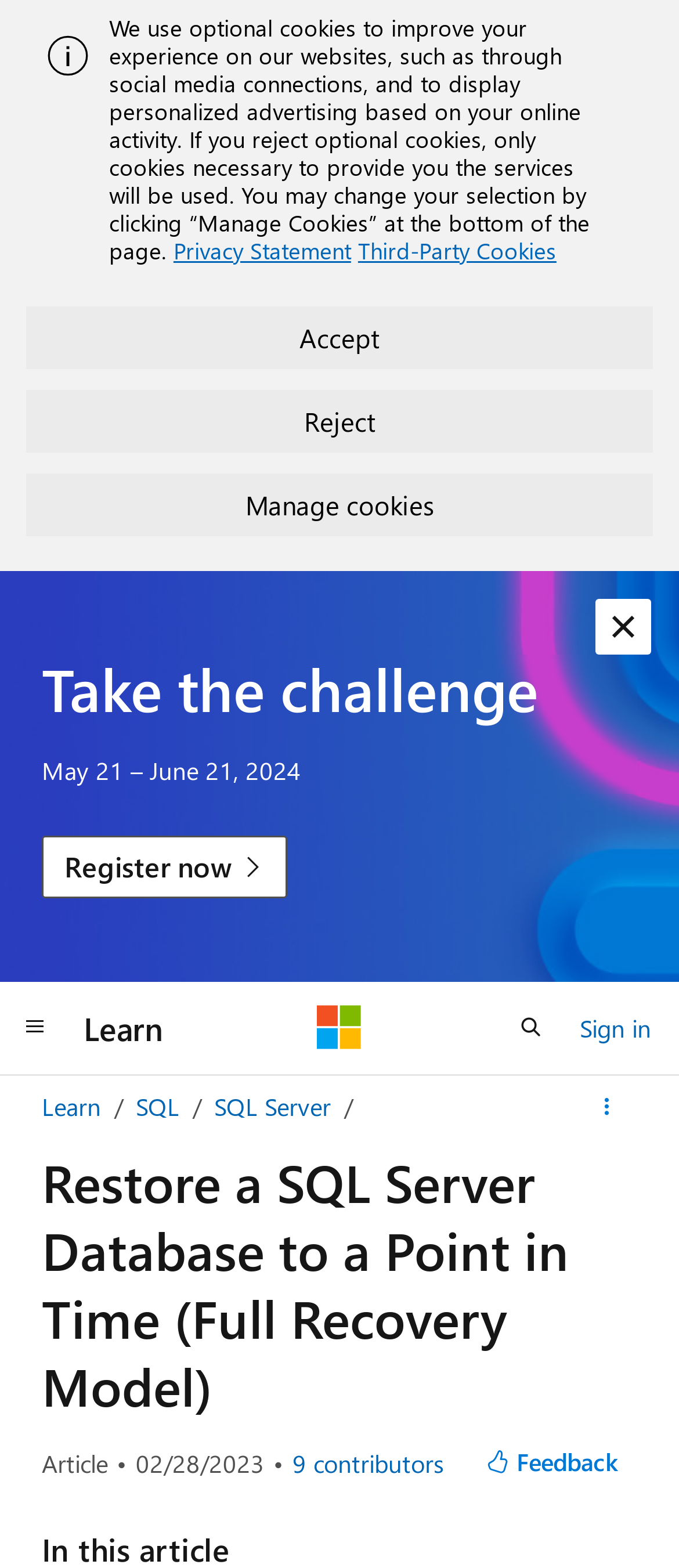Identify and provide the bounding box for the element described by: "Privacy Statement".

[0.255, 0.15, 0.517, 0.169]